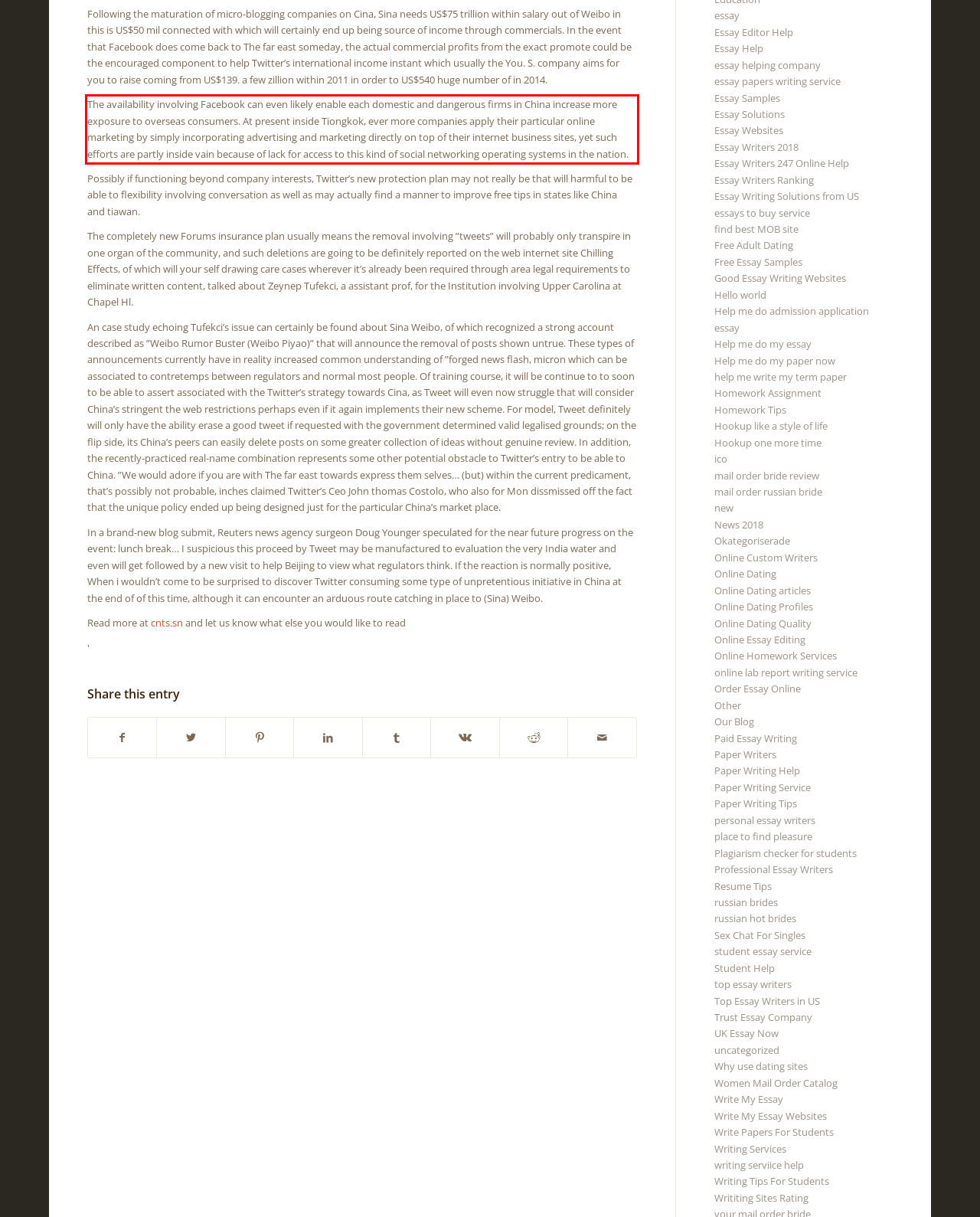Please extract the text content within the red bounding box on the webpage screenshot using OCR.

The availability involving Facebook can even likely enable each domestic and dangerous firms in China increase more exposure to overseas consumers. At present inside Tiongkok, ever more companies apply their particular online marketing by simply incorporating advertising and marketing directly on top of their internet business sites, yet such efforts are partly inside vain because of lack for access to this kind of social networking operating systems in the nation.